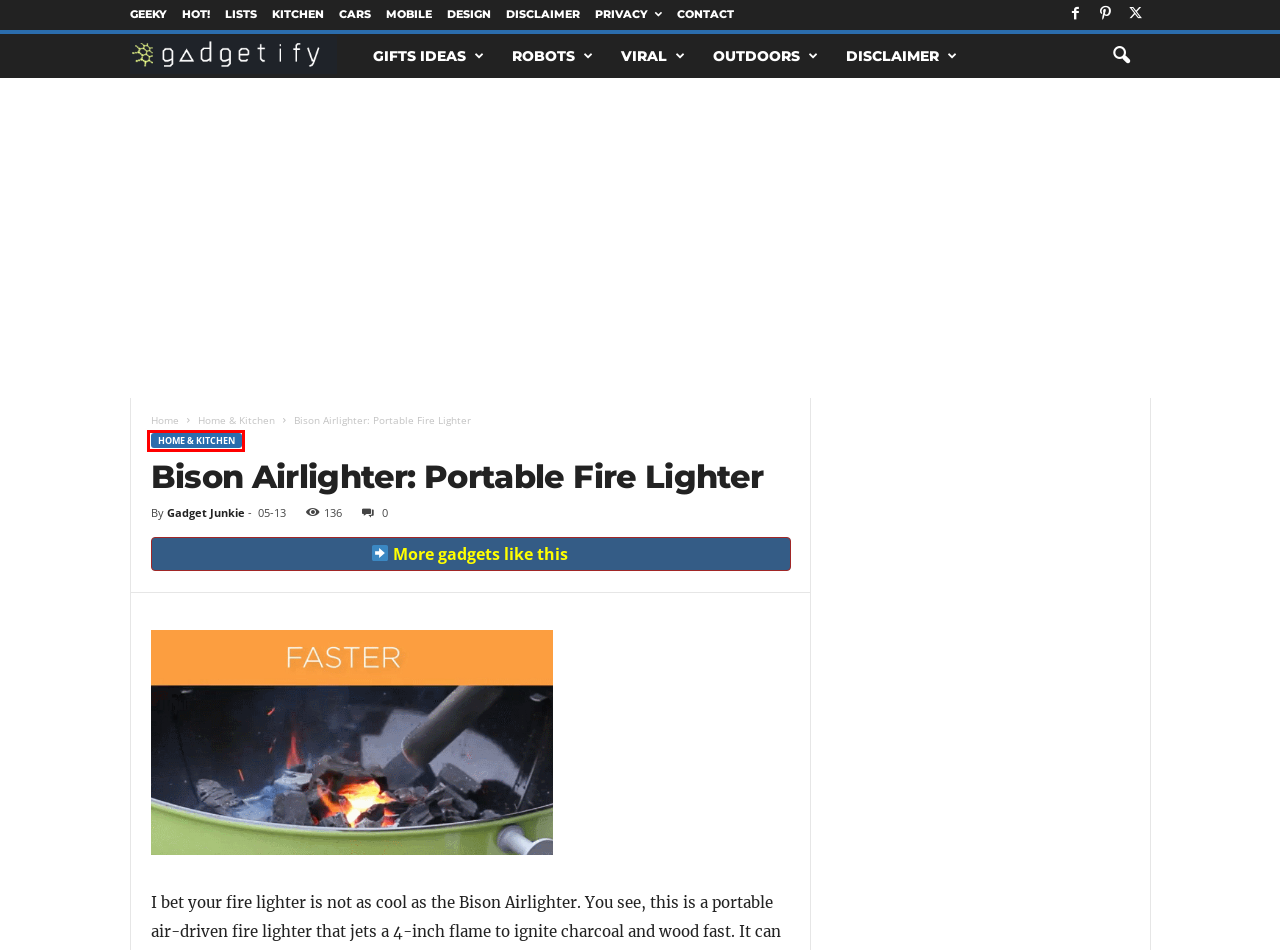Using the screenshot of a webpage with a red bounding box, pick the webpage description that most accurately represents the new webpage after the element inside the red box is clicked. Here are the candidates:
A. Virtual Reality Archives - Gadgetify
B. Car Things Archives - Gadgetify
C. Privacy Policy Gadgetify
D. Viral Archives - Gadgetify
E. smartphone Archives - Gadgetify
F. Disclaimer Gadgetify
G. Home & Kitchen Archives - Gadgetify
H. ios Archives - Gadgetify

G